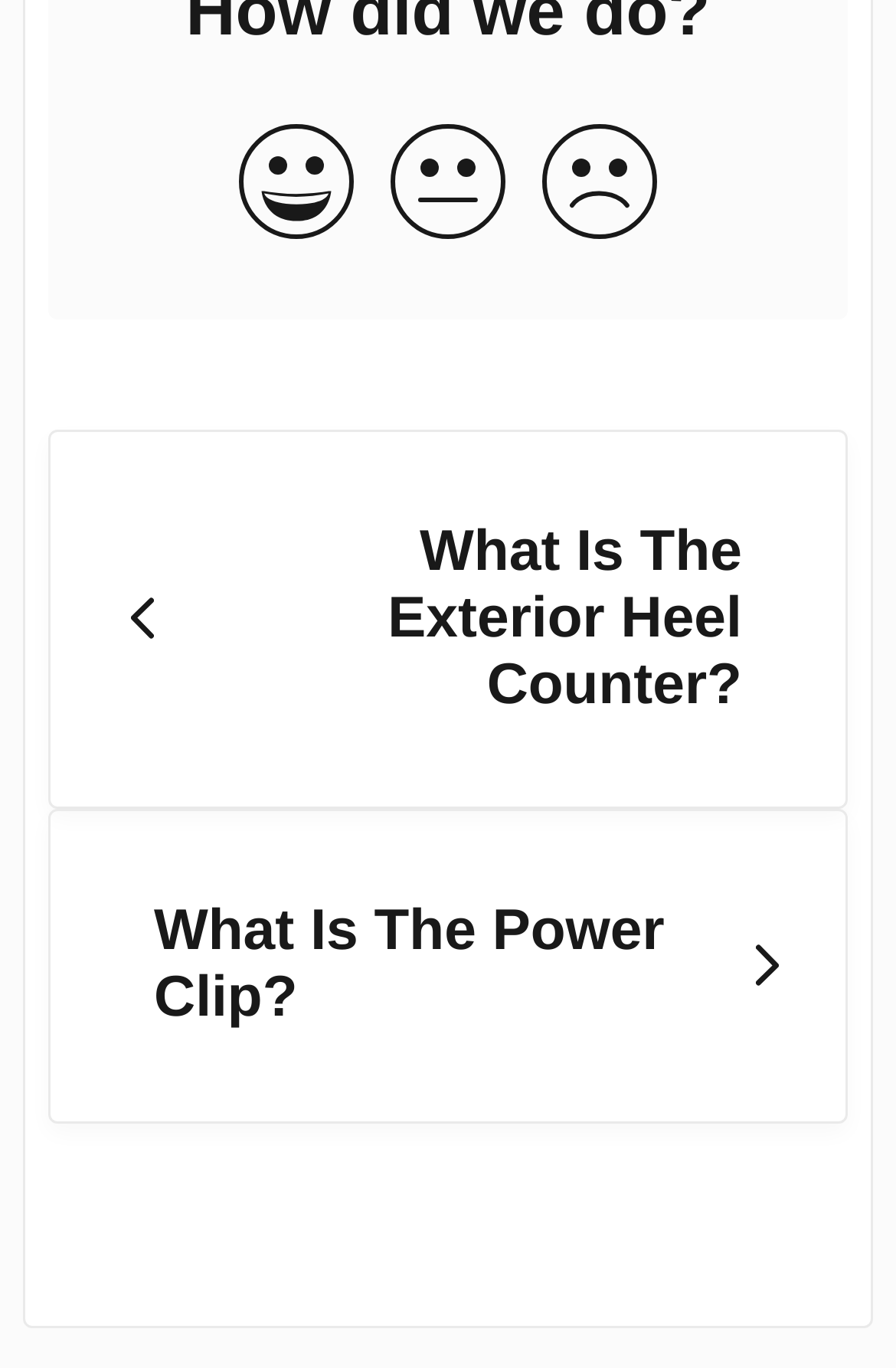Give a short answer to this question using one word or a phrase:
What is the position of the image on the 'Go to previous article' link?

Above the text